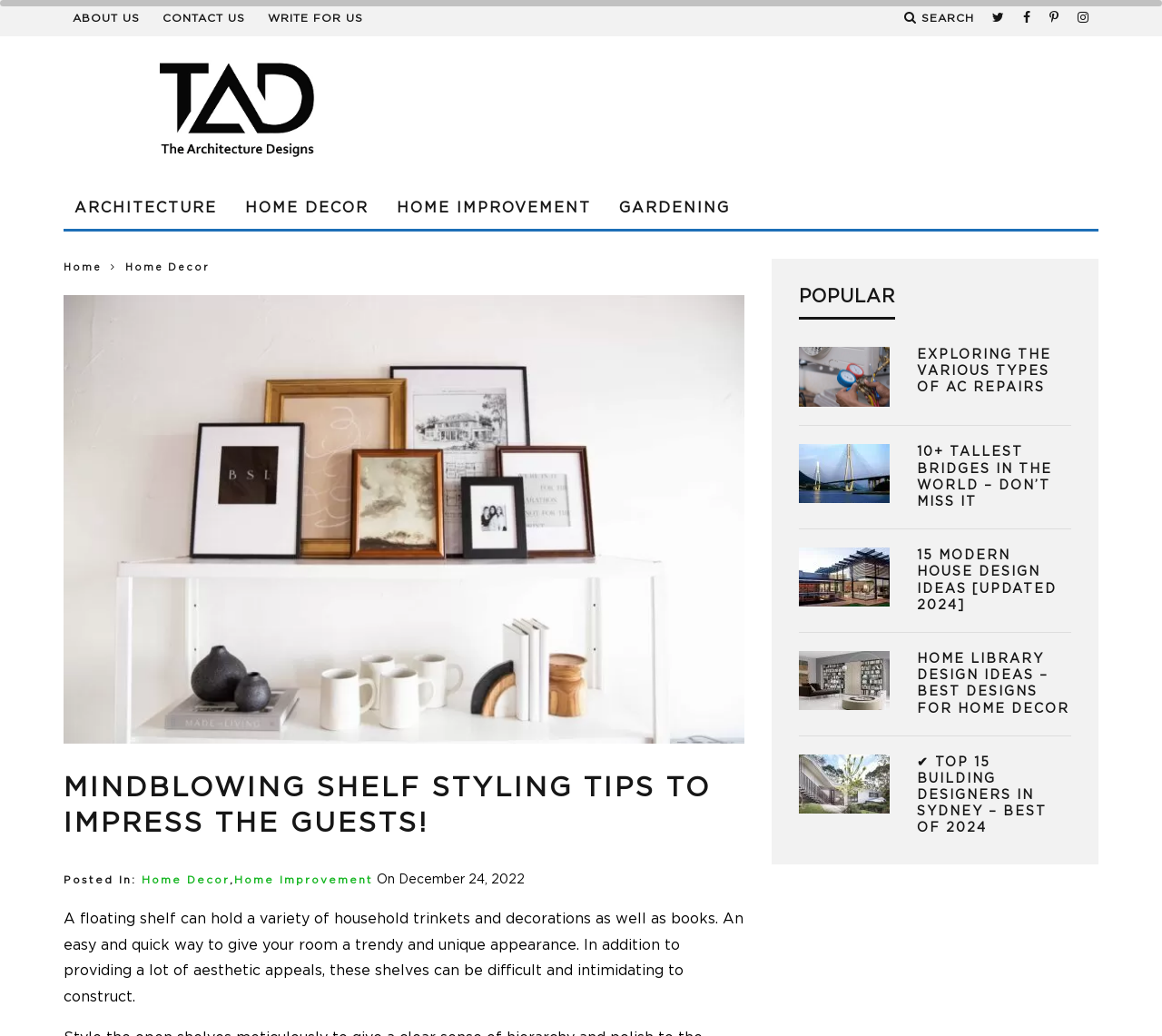Please identify the bounding box coordinates of the element I should click to complete this instruction: 'Click on the 'ABOUT US' link'. The coordinates should be given as four float numbers between 0 and 1, like this: [left, top, right, bottom].

[0.062, 0.0, 0.12, 0.035]